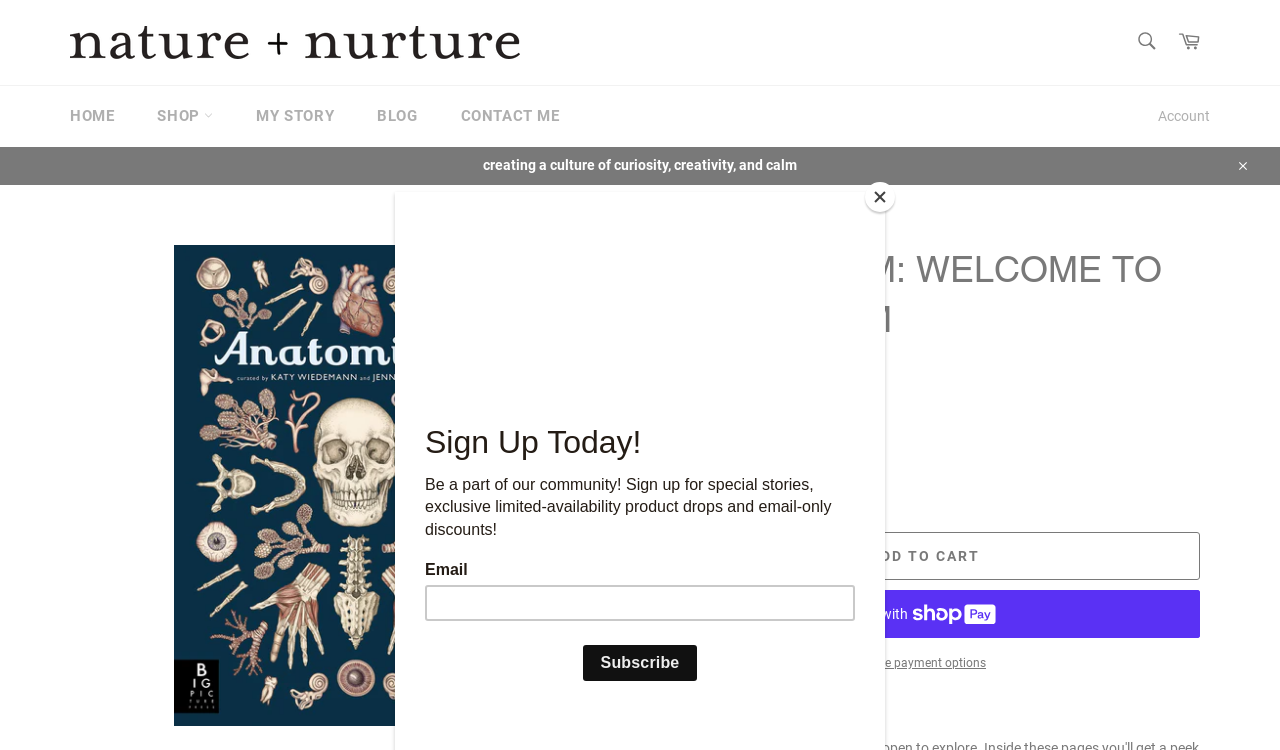Pinpoint the bounding box coordinates of the clickable element to carry out the following instruction: "View the cart."

[0.912, 0.027, 0.945, 0.087]